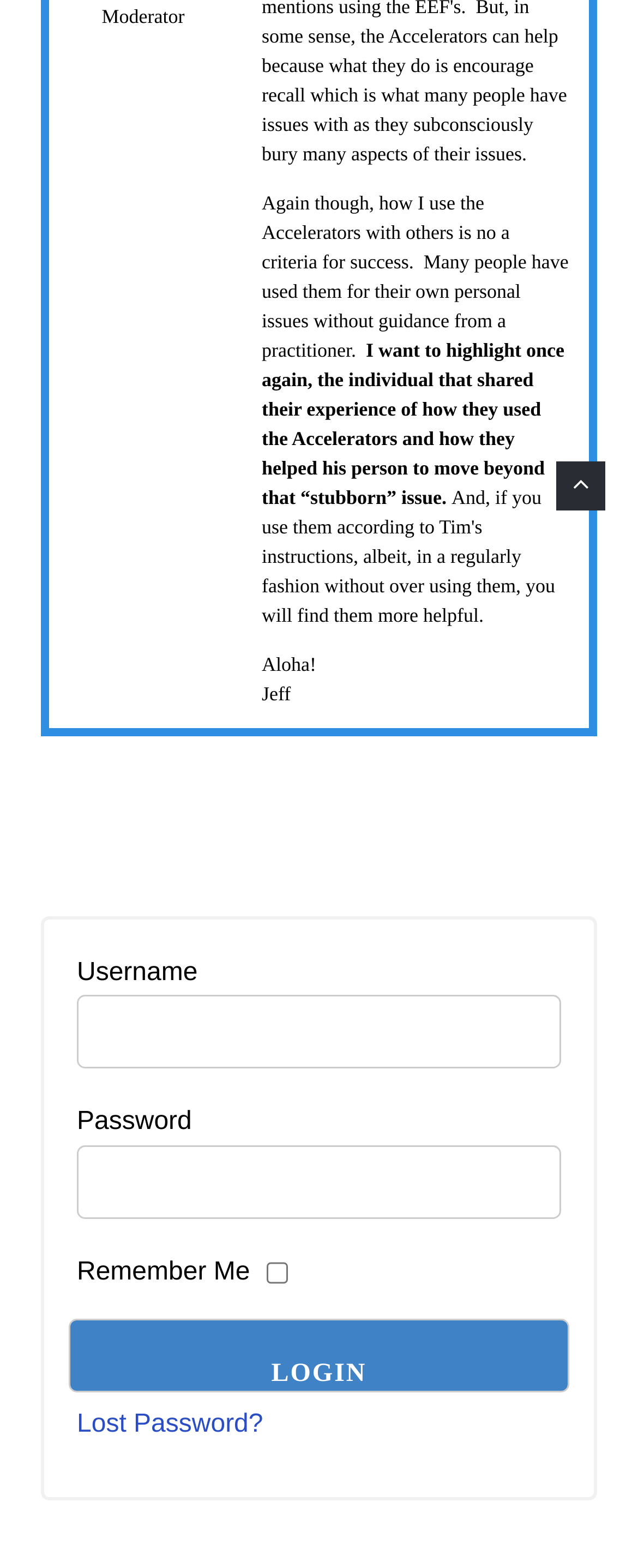Locate the bounding box of the UI element described in the following text: "Lost Password?".

[0.121, 0.896, 0.412, 0.923]